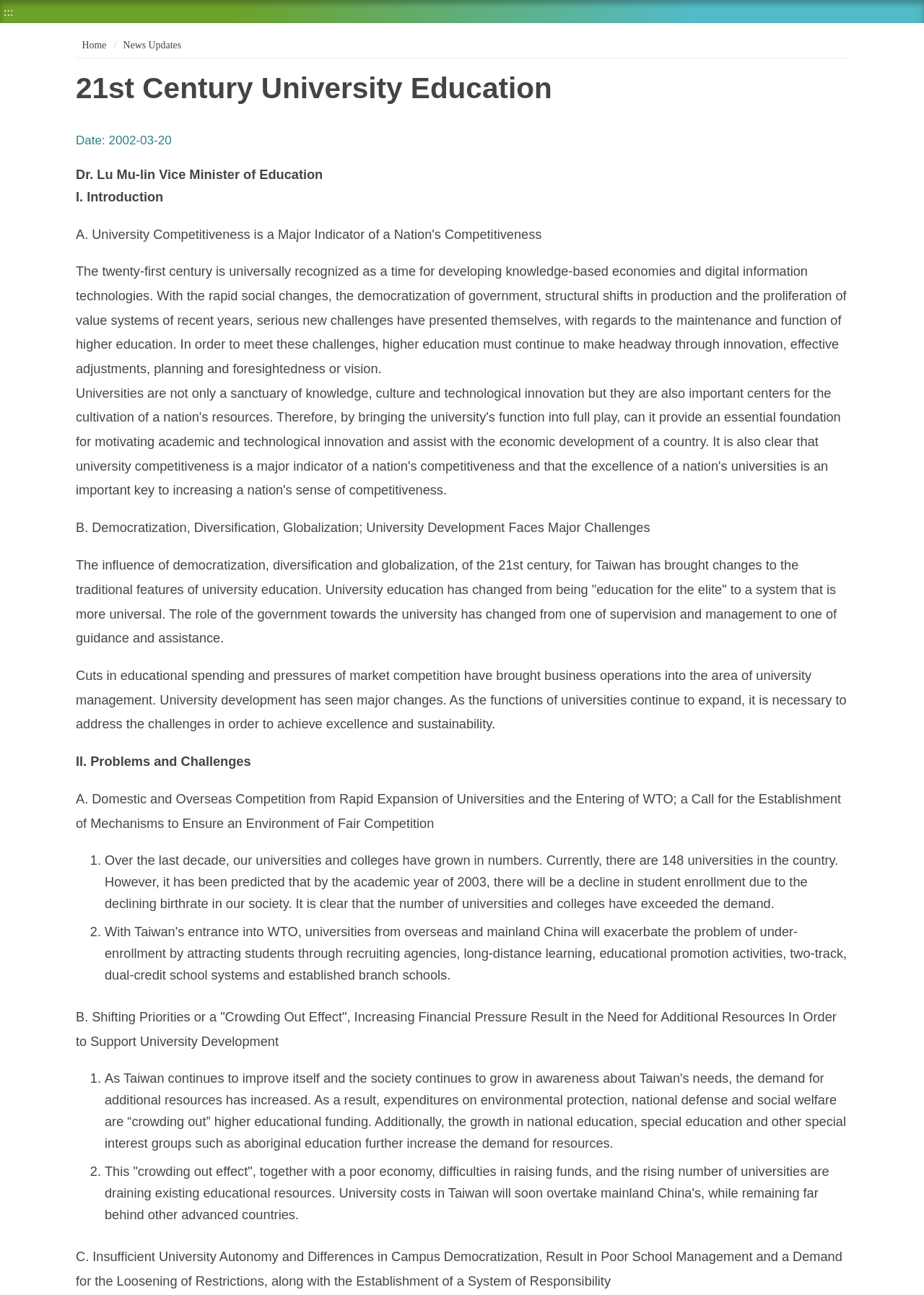Determine the bounding box coordinates in the format (top-left x, top-left y, bottom-right x, bottom-right y). Ensure all values are floating point numbers between 0 and 1. Identify the bounding box of the UI element described by: News Updates

[0.133, 0.031, 0.196, 0.039]